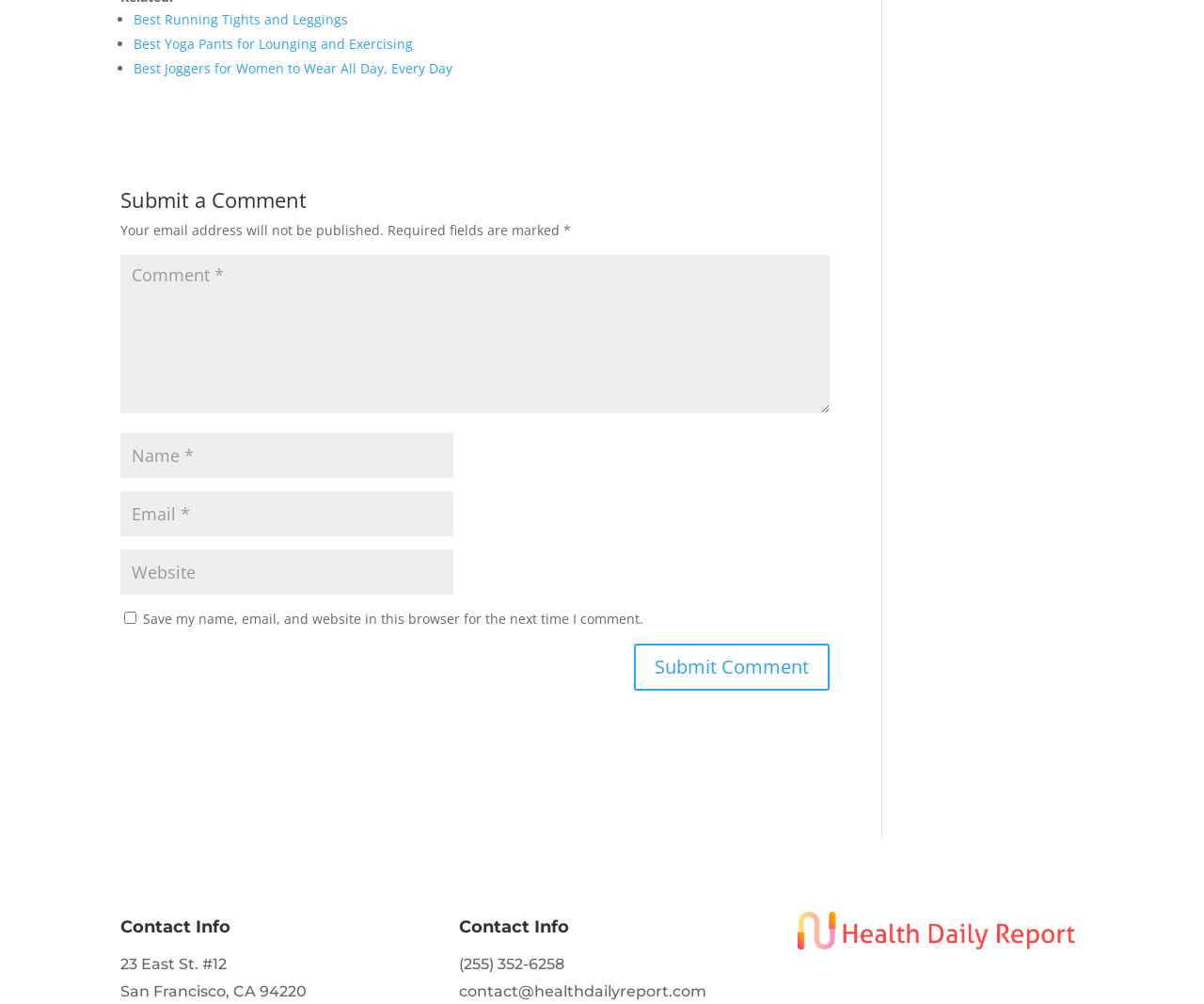Please answer the following question using a single word or phrase: 
What is the purpose of the checkbox?

Save comment info